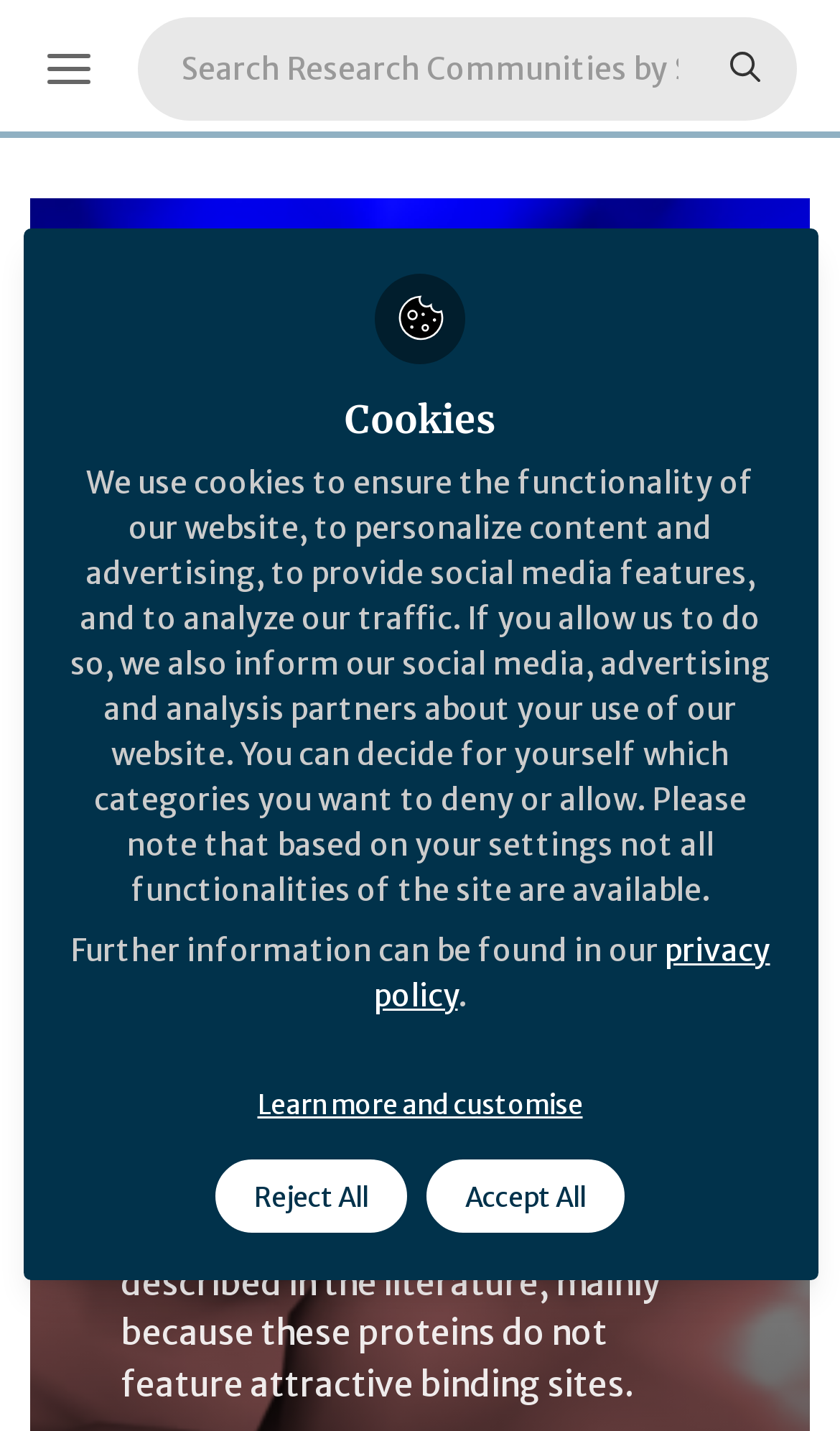Please locate the bounding box coordinates of the region I need to click to follow this instruction: "Read the behind the paper".

[0.144, 0.412, 0.395, 0.434]